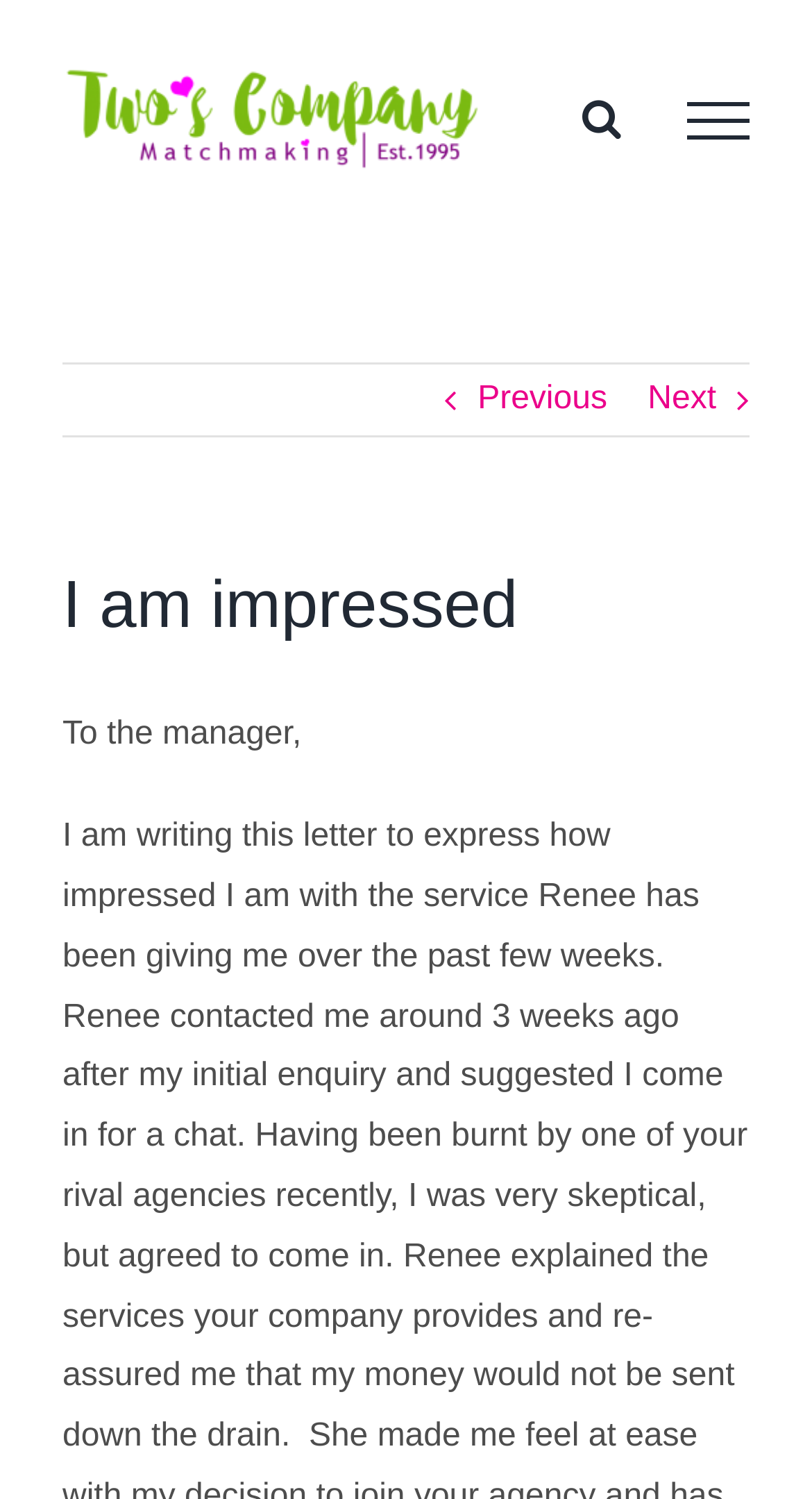Using the given description, provide the bounding box coordinates formatted as (top-left x, top-left y, bottom-right x, bottom-right y), with all values being floating point numbers between 0 and 1. Description: aria-label="Toggle Menu"

[0.805, 0.068, 0.964, 0.093]